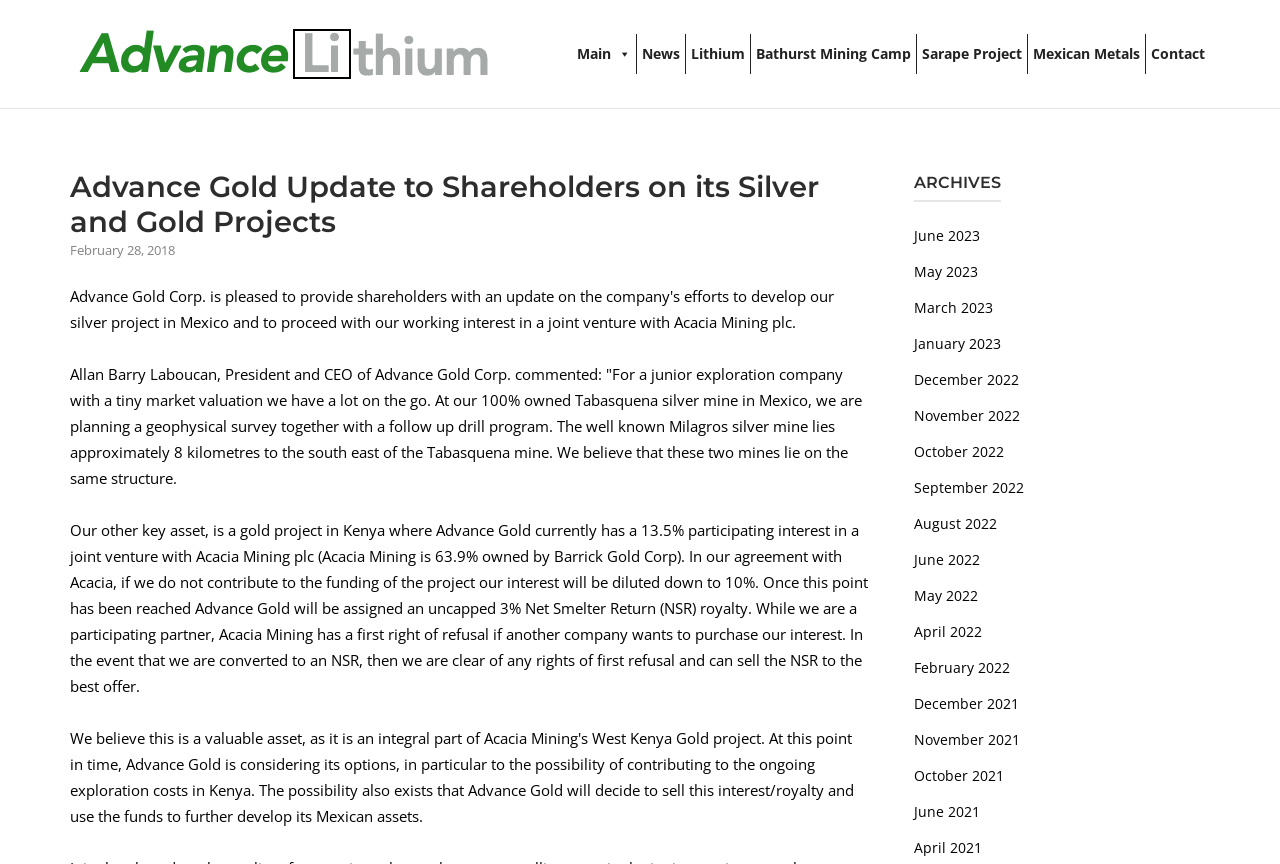Determine the bounding box coordinates of the clickable element to achieve the following action: 'Click on Home'. Provide the coordinates as four float values between 0 and 1, formatted as [left, top, right, bottom].

[0.055, 0.049, 0.389, 0.072]